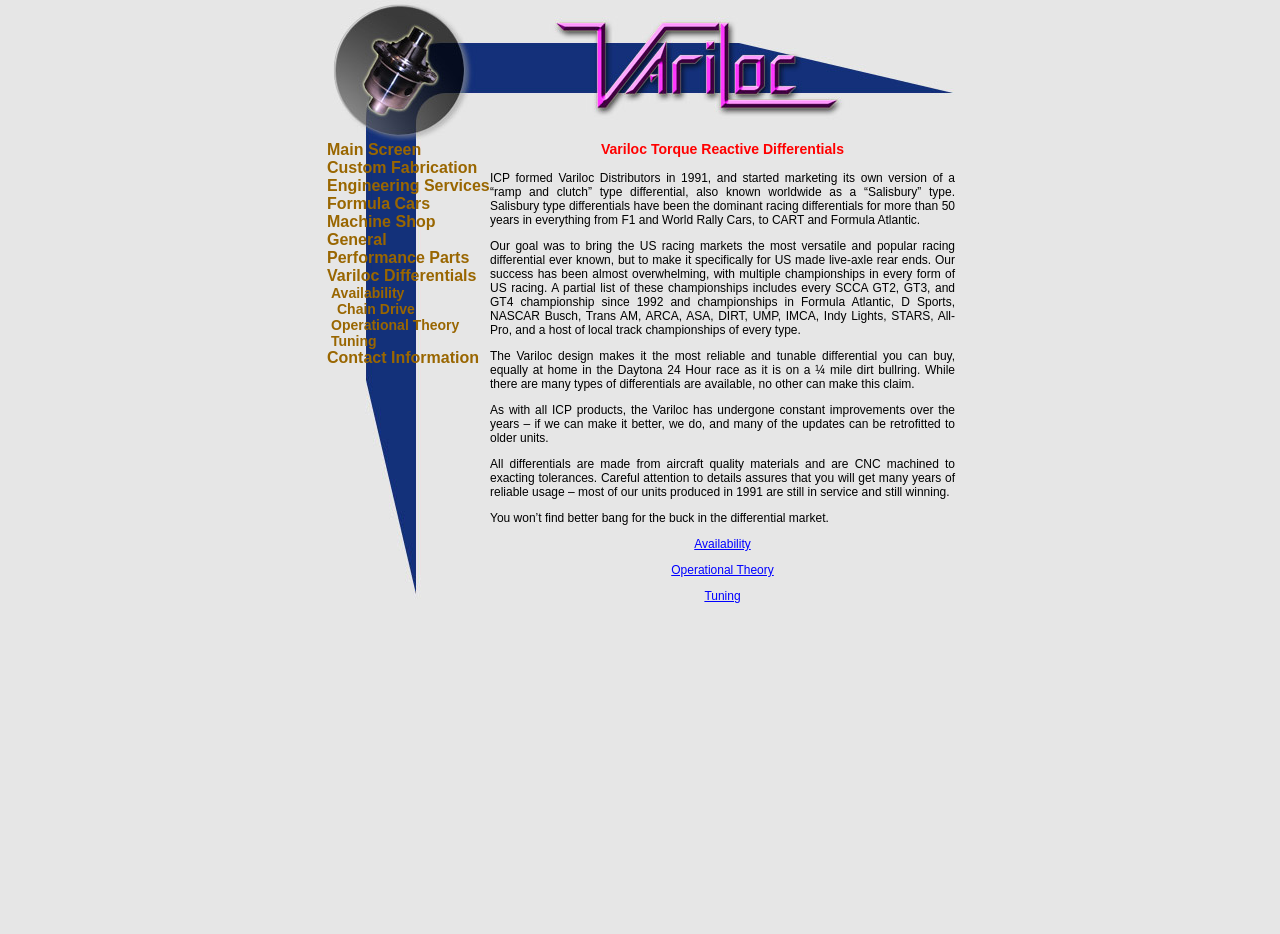What type of differentials are described on this webpage?
Answer the question with a detailed and thorough explanation.

Based on the webpage content, it is clear that the webpage is describing Salisbury type differentials, which are a type of limited slip differential used in formula and stock cars.